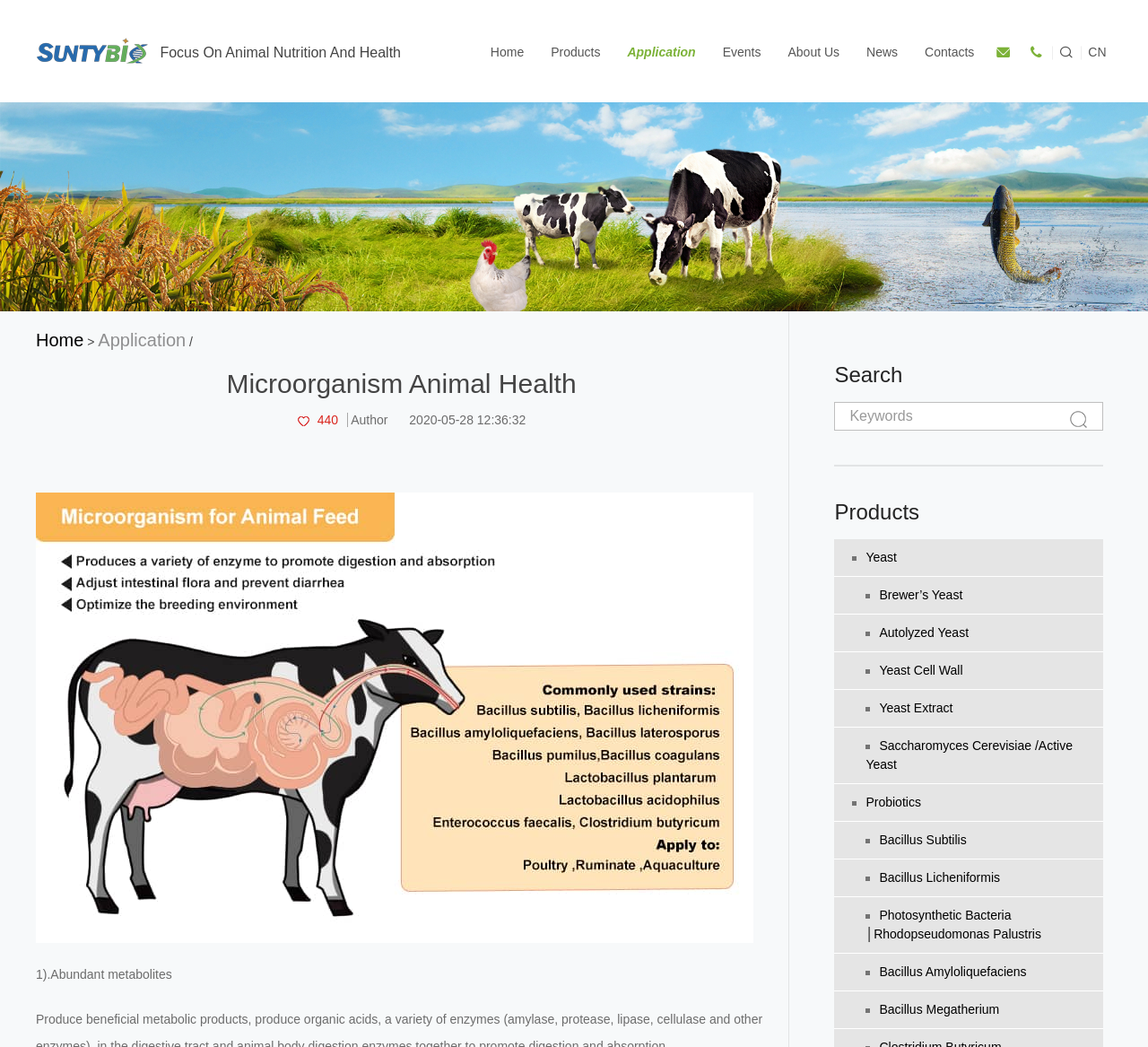Can you identify the bounding box coordinates of the clickable region needed to carry out this instruction: 'Go to the Home page'? The coordinates should be four float numbers within the range of 0 to 1, stated as [left, top, right, bottom].

[0.427, 0.043, 0.456, 0.057]